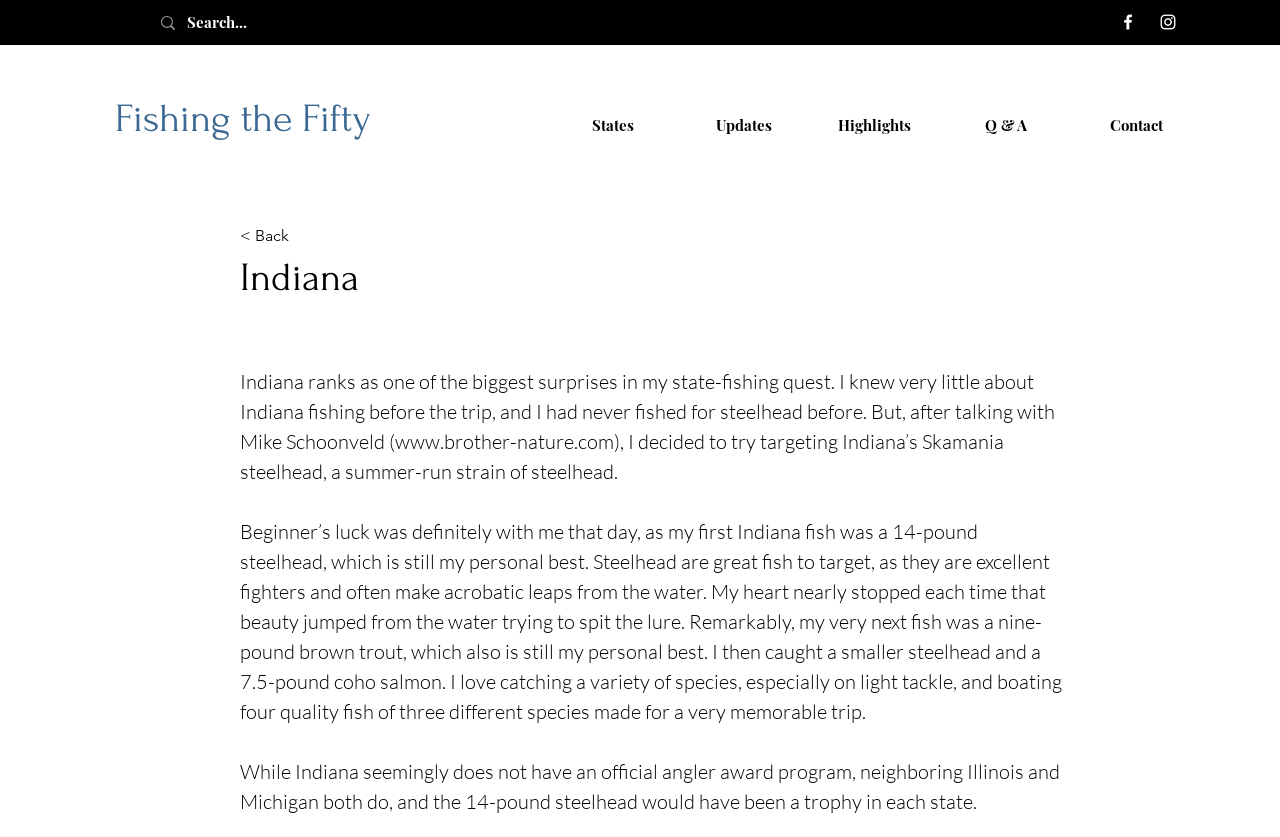Give a comprehensive overview of the webpage, including key elements.

The webpage is about fishing in Indiana, specifically the author's experience fishing for steelhead in the state. At the top left, there is a search bar with a magnifying glass icon, accompanied by a search box with a placeholder text "Search...". Below this, there is a heading that reads "Fishing the Fifty" with a link to the same title.

On the top right, there is a social bar with links to Facebook and Instagram, each represented by their respective icons. 

The main content of the page is divided into sections. The first section is a navigation menu with links to different parts of the website, including "States", "Updates", "Highlights", "Q & A", and "Contact". 

Below the navigation menu, there is a heading that reads "Indiana", followed by a paragraph of text that describes the author's experience fishing in Indiana. The text is divided into several blocks, with links to external websites and references to specific fish species, such as steelhead and brown trout. The text also mentions the author's personal best catches, including a 14-pound steelhead and a 9-pound brown trout.

Throughout the text, there are no images, but there are several links to external websites and references to specific fish species. The overall content of the page is focused on the author's fishing experience in Indiana, with a detailed description of their catches and the species they targeted.